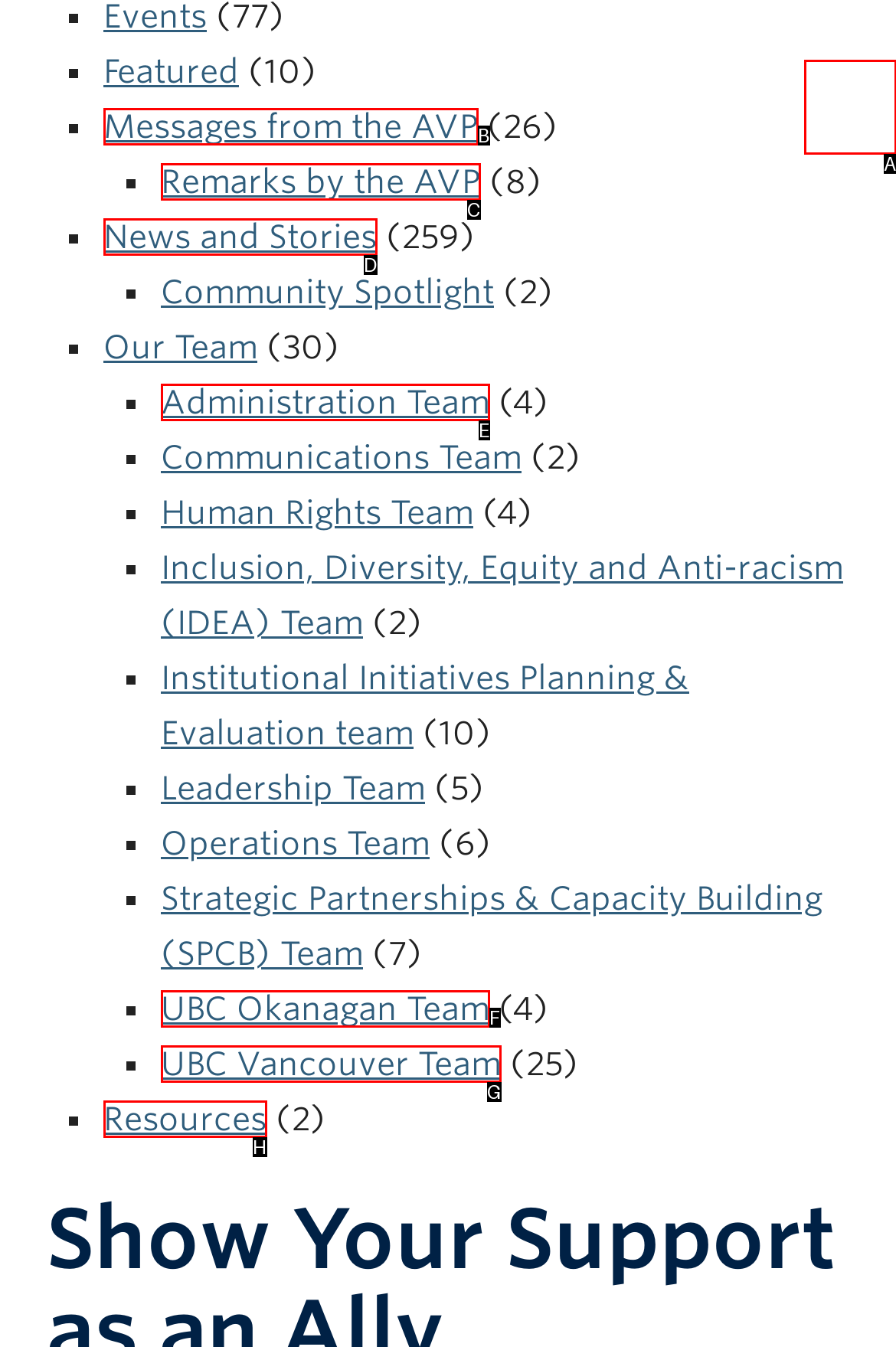Tell me which option best matches the description: UBC Okanagan Team
Answer with the option's letter from the given choices directly.

F